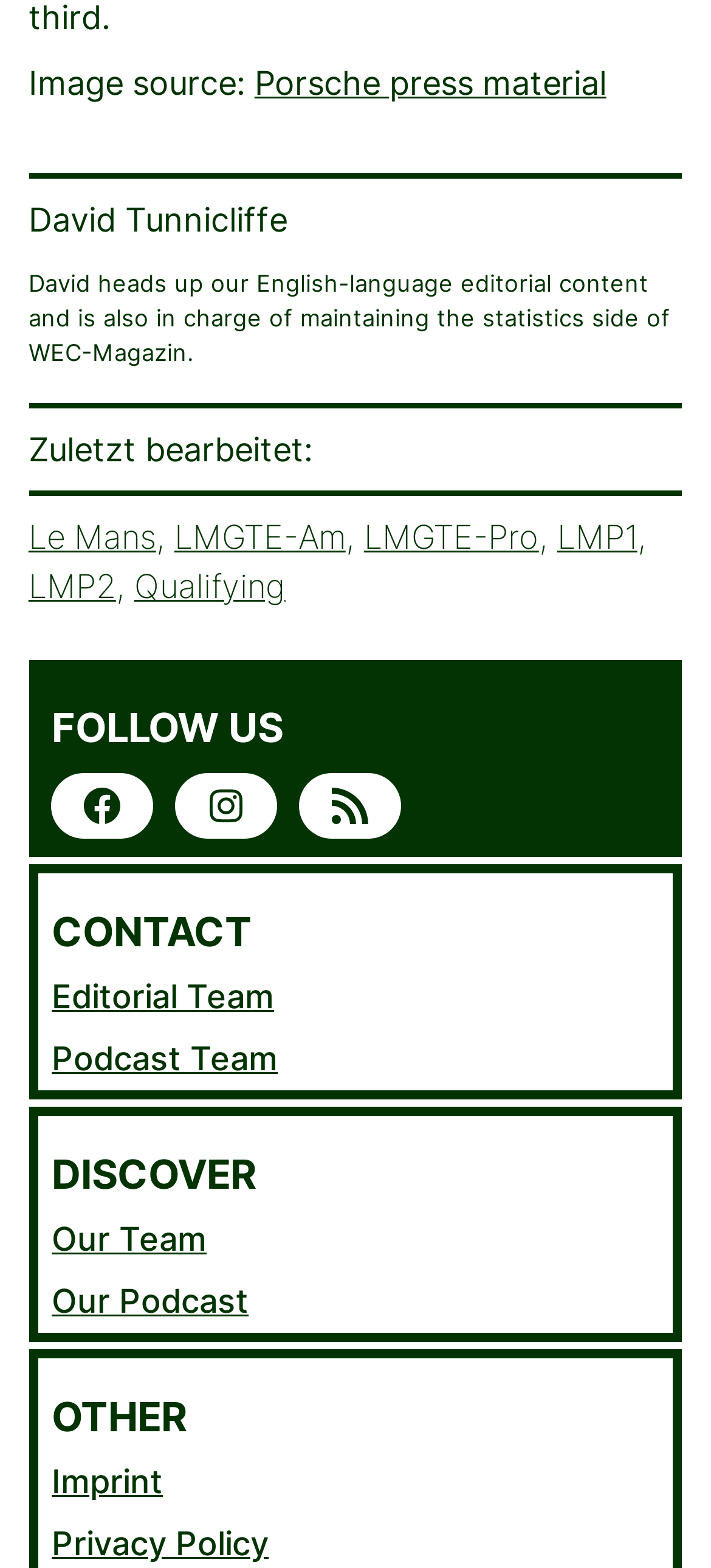Pinpoint the bounding box coordinates of the clickable area necessary to execute the following instruction: "Read about David Tunnicliffe". The coordinates should be given as four float numbers between 0 and 1, namely [left, top, right, bottom].

[0.04, 0.128, 0.404, 0.153]